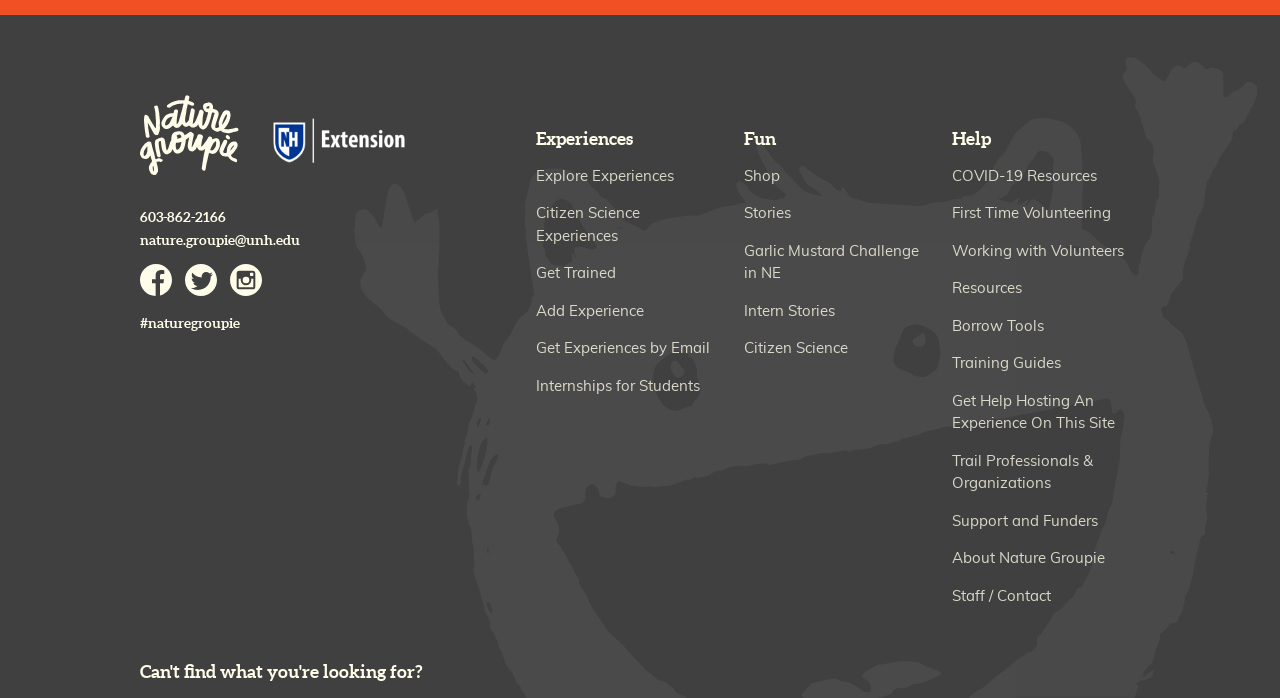Please determine the bounding box coordinates of the element's region to click in order to carry out the following instruction: "Contact via phone number". The coordinates should be four float numbers between 0 and 1, i.e., [left, top, right, bottom].

[0.109, 0.298, 0.177, 0.325]